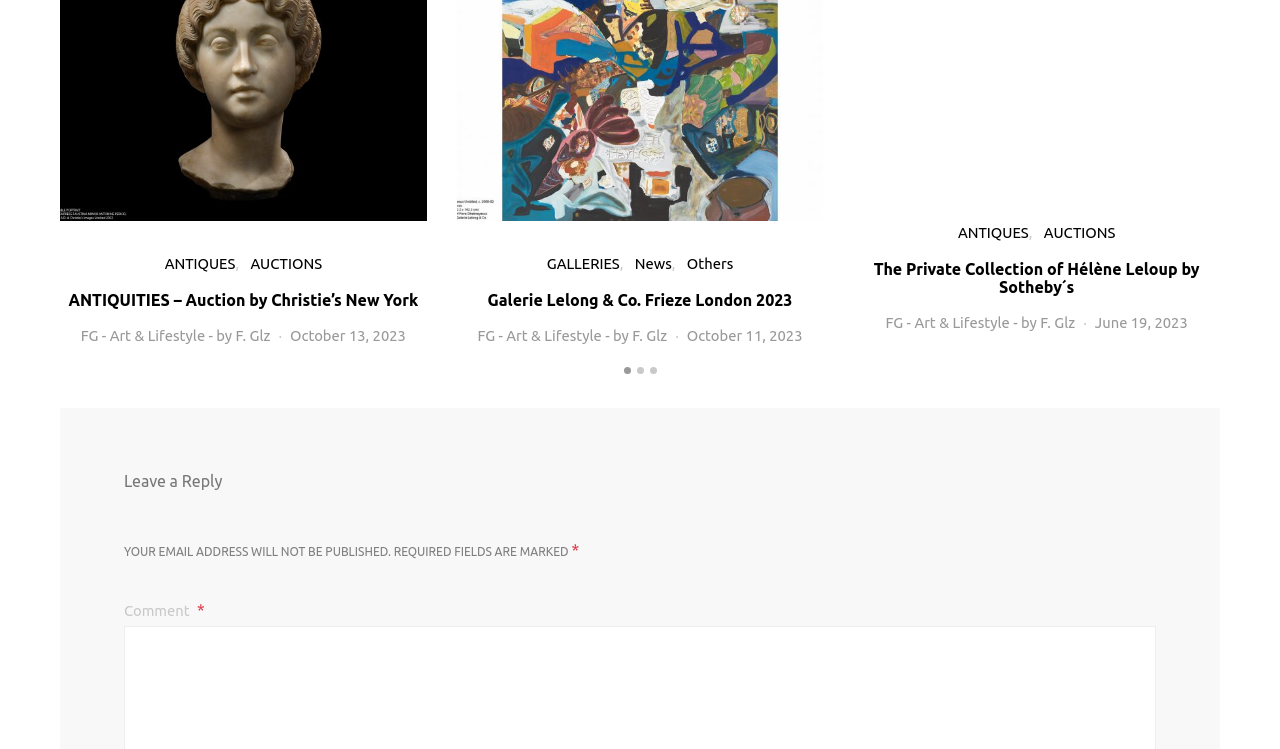Please mark the bounding box coordinates of the area that should be clicked to carry out the instruction: "View post".

[0.157, 0.105, 0.223, 0.121]